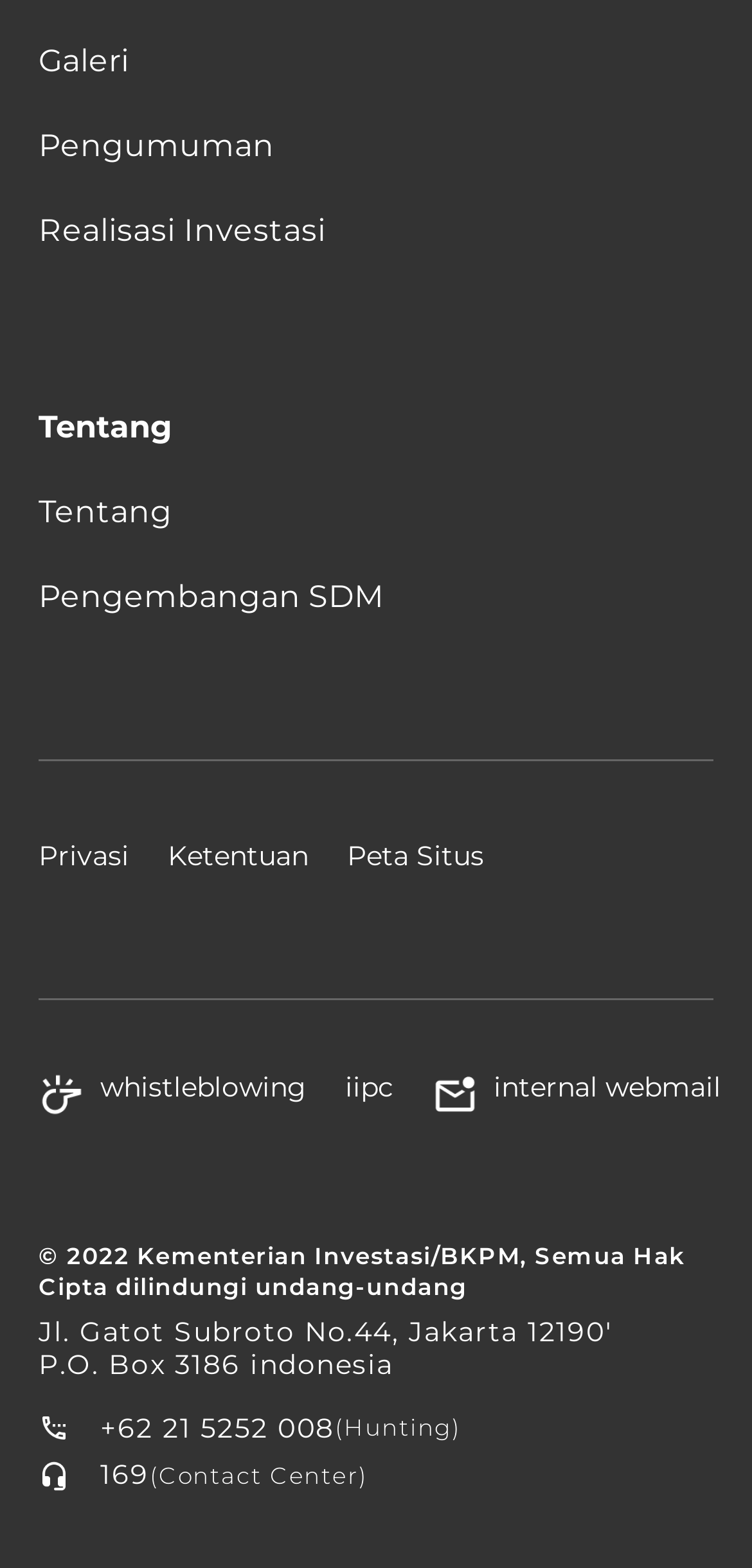Please identify the bounding box coordinates of the element on the webpage that should be clicked to follow this instruction: "Go to Pengumuman". The bounding box coordinates should be given as four float numbers between 0 and 1, formatted as [left, top, right, bottom].

[0.051, 0.079, 0.949, 0.108]